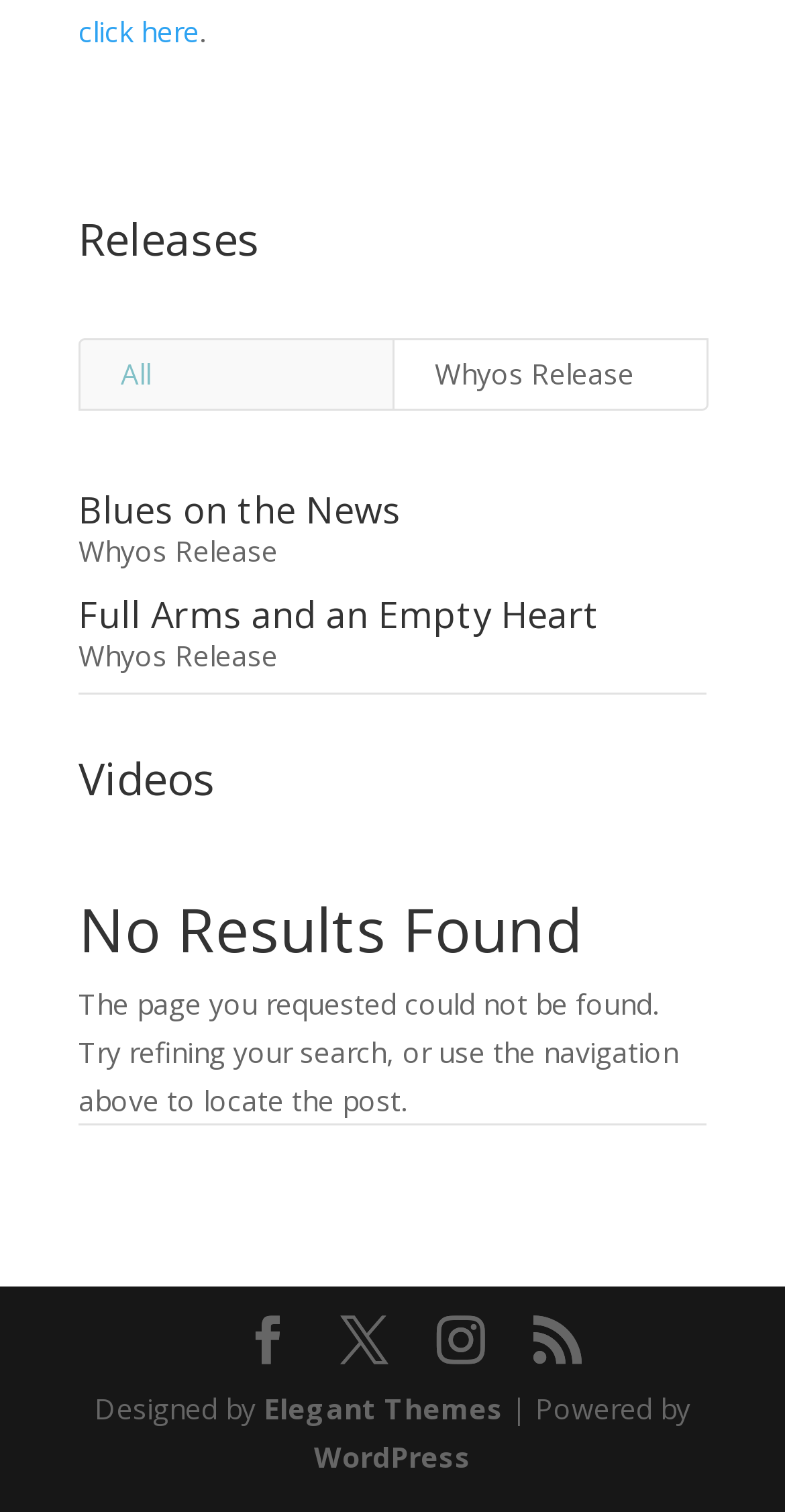What is the error message on the page?
Using the image as a reference, deliver a detailed and thorough answer to the question.

I found a StaticText element with the text 'The page you requested could not be found. Try refining your search, or use the navigation above to locate the post.' This is likely an error message indicating that the requested page was not found.